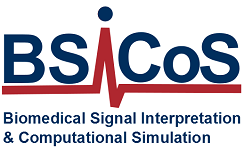Provide a brief response to the question below using one word or phrase:
What color is the ECG waveform in the logo?

Red